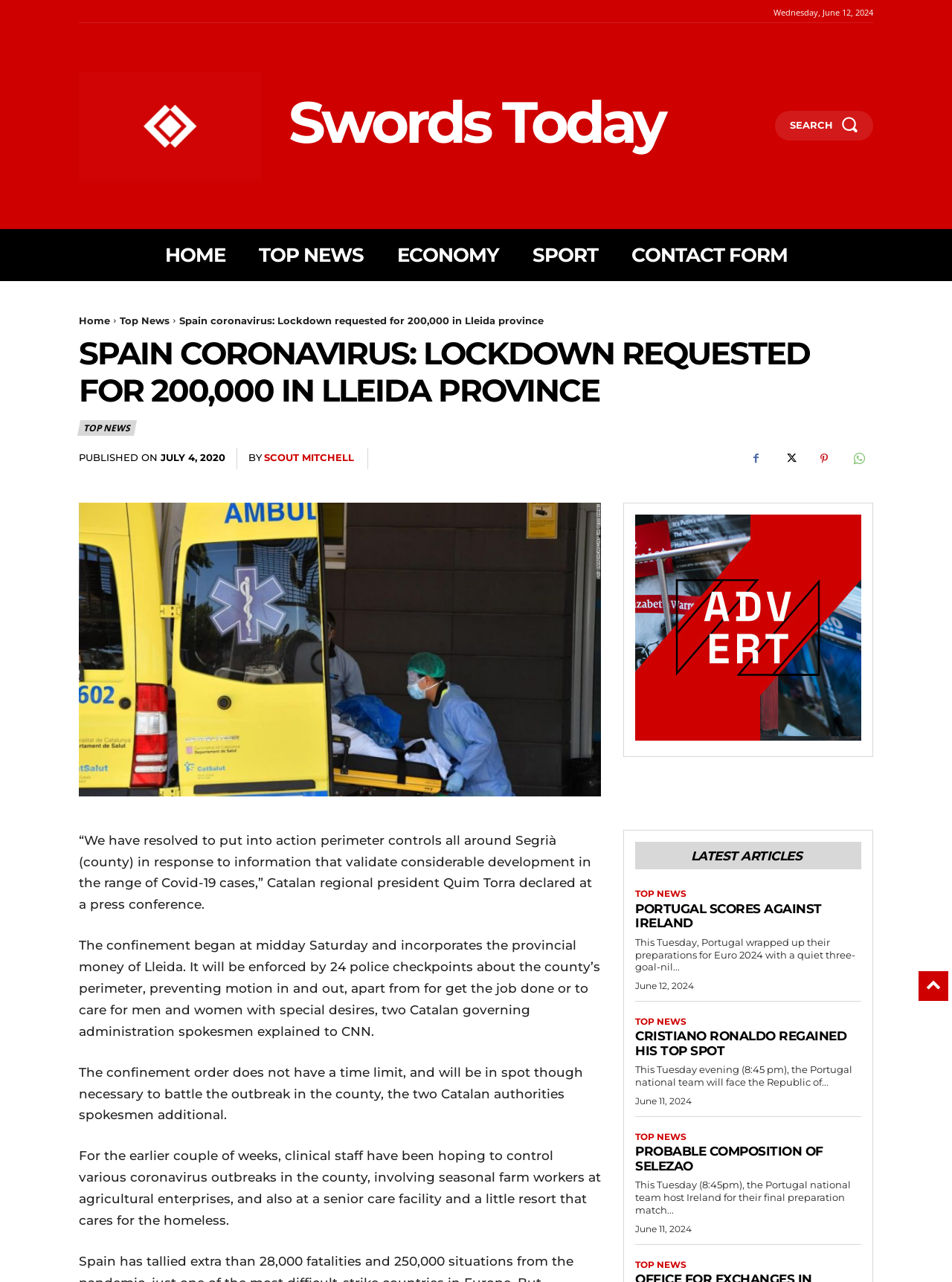Show the bounding box coordinates for the element that needs to be clicked to execute the following instruction: "Click the logo". Provide the coordinates in the form of four float numbers between 0 and 1, i.e., [left, top, right, bottom].

[0.083, 0.056, 0.274, 0.141]